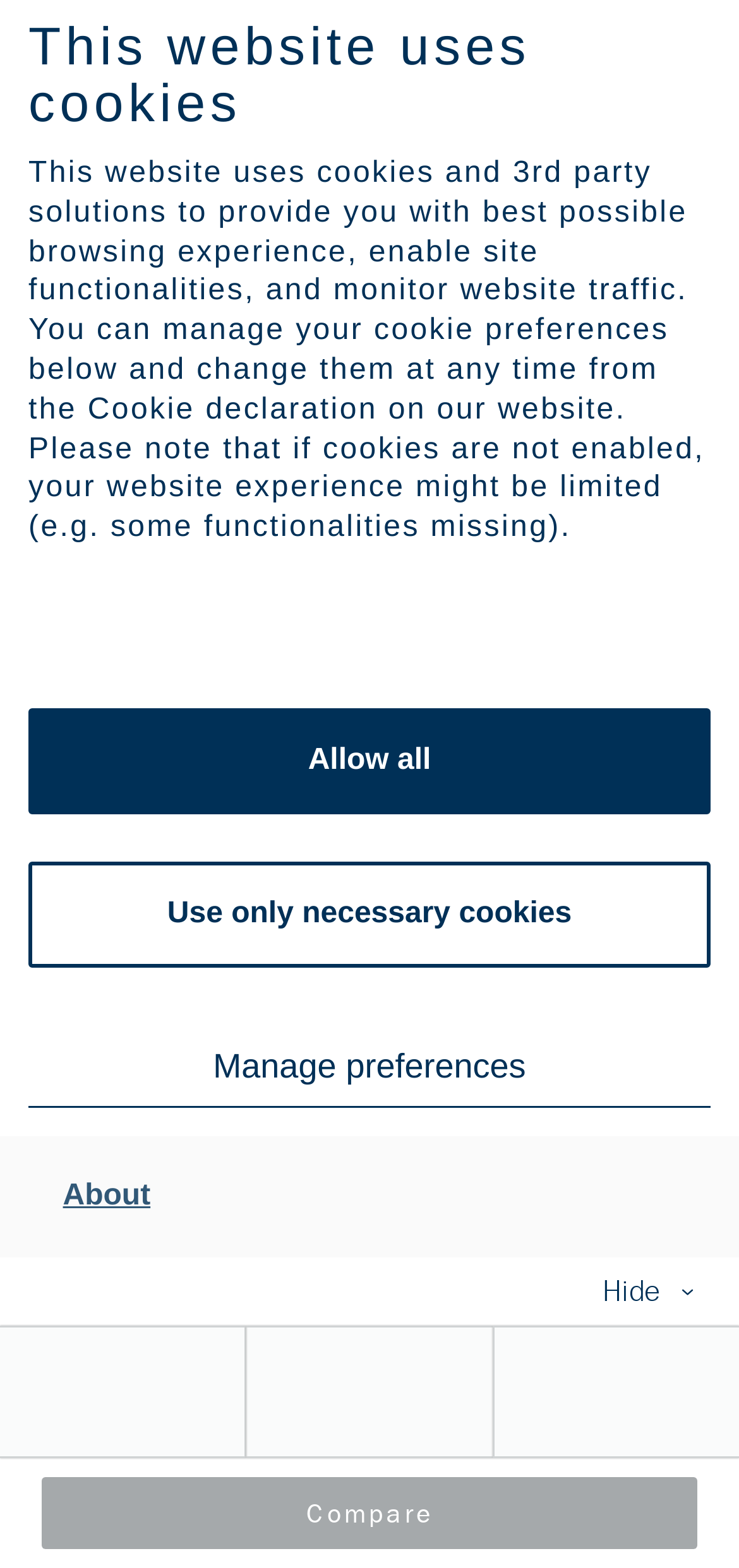What is the date of the blog post?
Kindly offer a comprehensive and detailed response to the question.

I found a static text element on the webpage with the content 'Okt 18, 2023', which suggests that the blog post was published on this date.